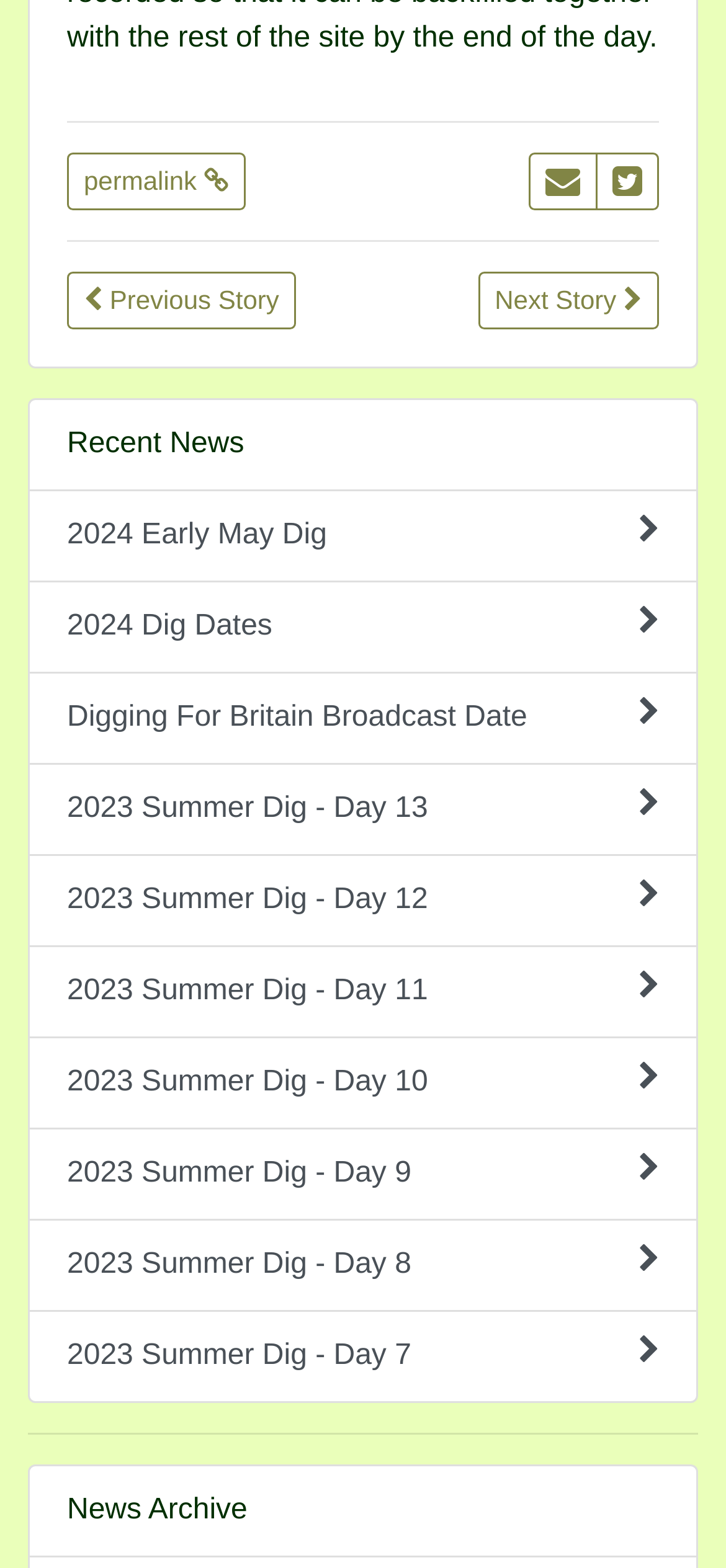Determine the bounding box coordinates of the clickable element necessary to fulfill the instruction: "Visit Twitter". Provide the coordinates as four float numbers within the 0 to 1 range, i.e., [left, top, right, bottom].

None